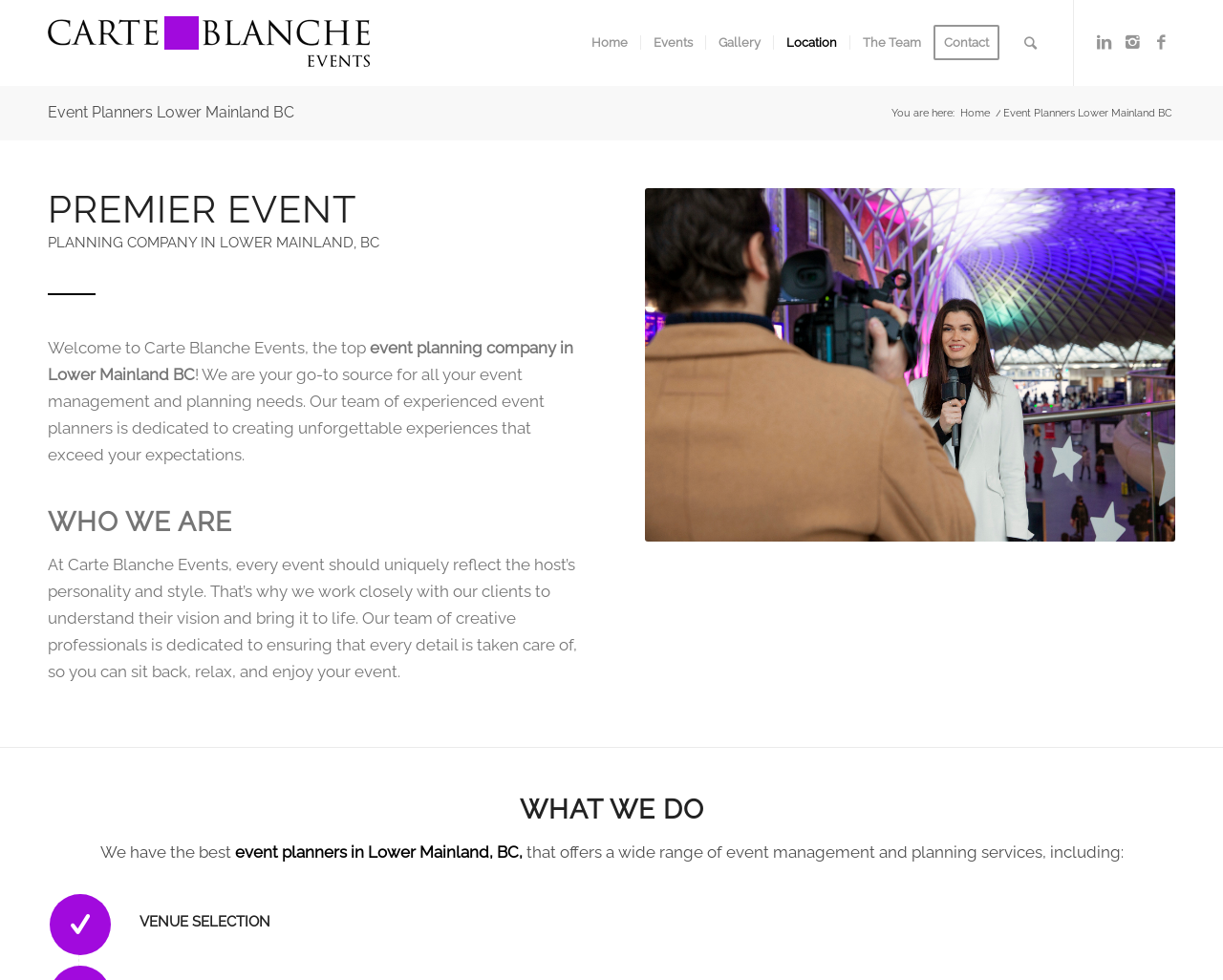Respond with a single word or phrase for the following question: 
What is the company's name?

Carte Blanche Events